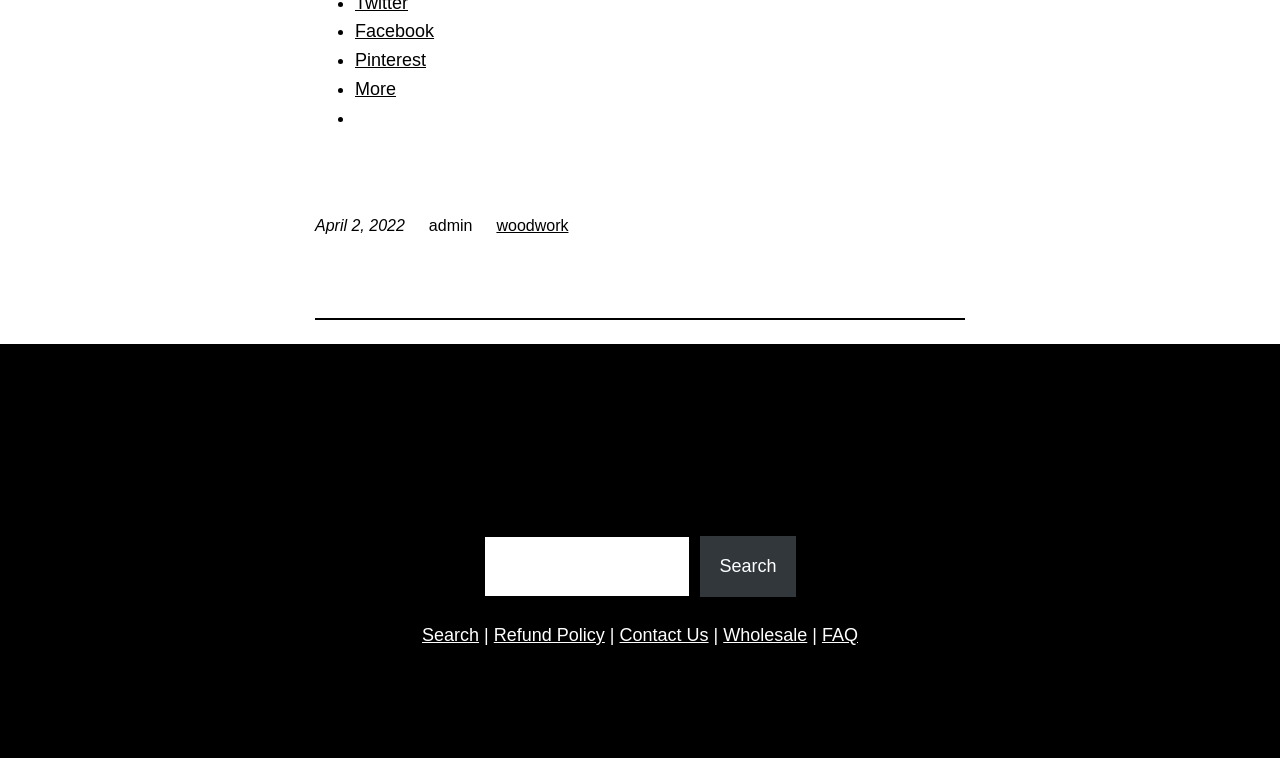Locate the coordinates of the bounding box for the clickable region that fulfills this instruction: "Follow on Facebook".

[0.627, 0.769, 0.646, 0.795]